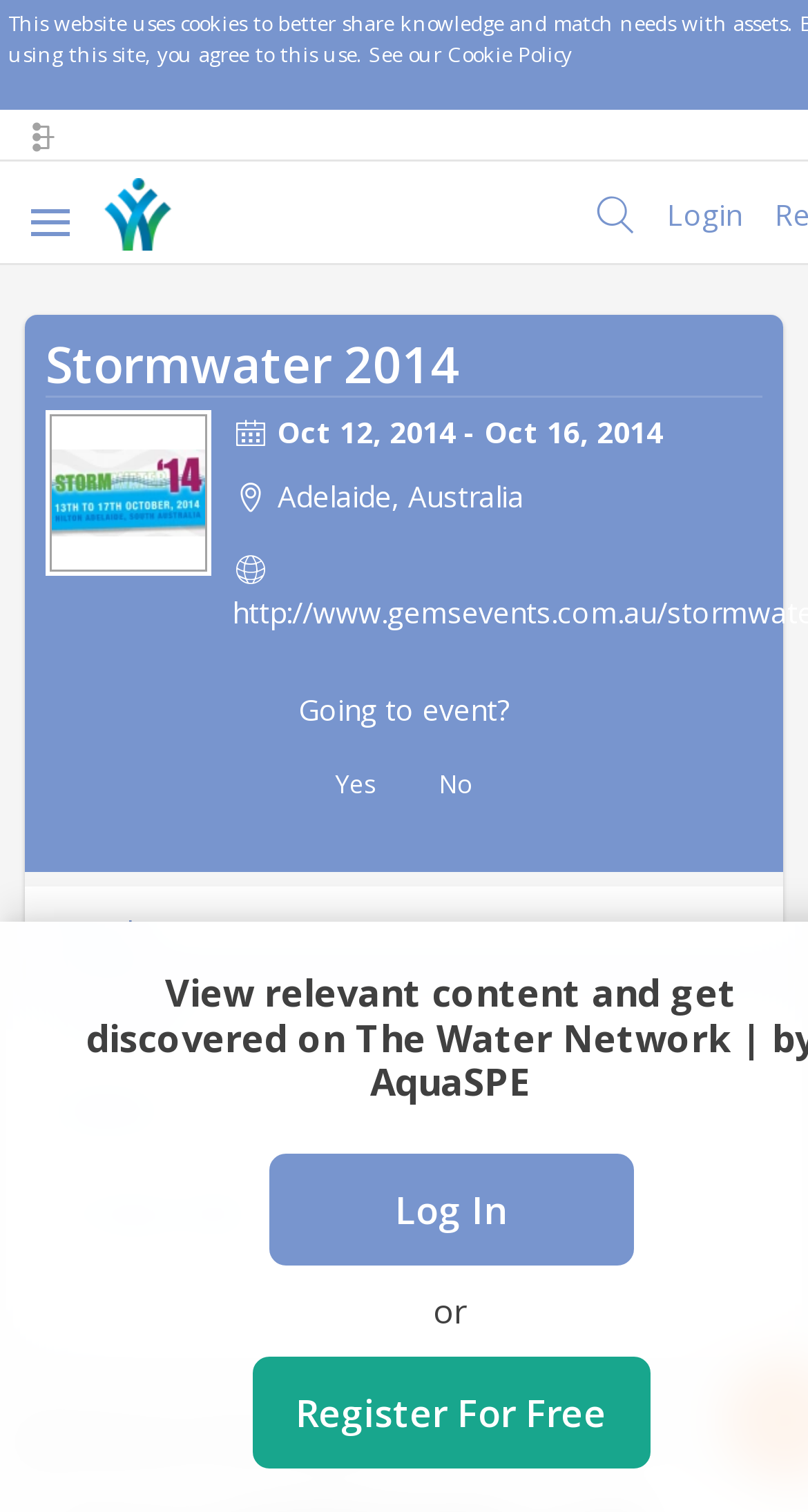Explain the webpage's design and content in an elaborate manner.

The webpage is about the 3rd National Conference on Urban Water Management, also known as Stormwater 2014, convened by the Australian Stormwater Industry Association. 

At the top left corner, there is a button to toggle something, and next to it, a link to the Cookie Policy. On the top right corner, there are buttons for login and registration. 

Below the top section, there is a large heading that reads "Stormwater 2014" with a horizontal separator line underneath. To the right of the heading, there is an image related to Stormwater 2014. 

Below the heading, there is a section that displays the dates of the event, October 12-16, 2014, and the location, Adelaide, Australia. 

Further down, there is a question "Going to event?" with two buttons, "Yes" and "No", to respond to the question. 

On the left side of the page, there are several links, including "Details", "Attendees", "Galleries", and a button with a view count of 148. Below these links, there is a button with an icon and another button with a share icon. 

At the bottom of the page, there is a heading that reads "About the event" and two buttons, "Log In" and "Register For Free", on the right side.